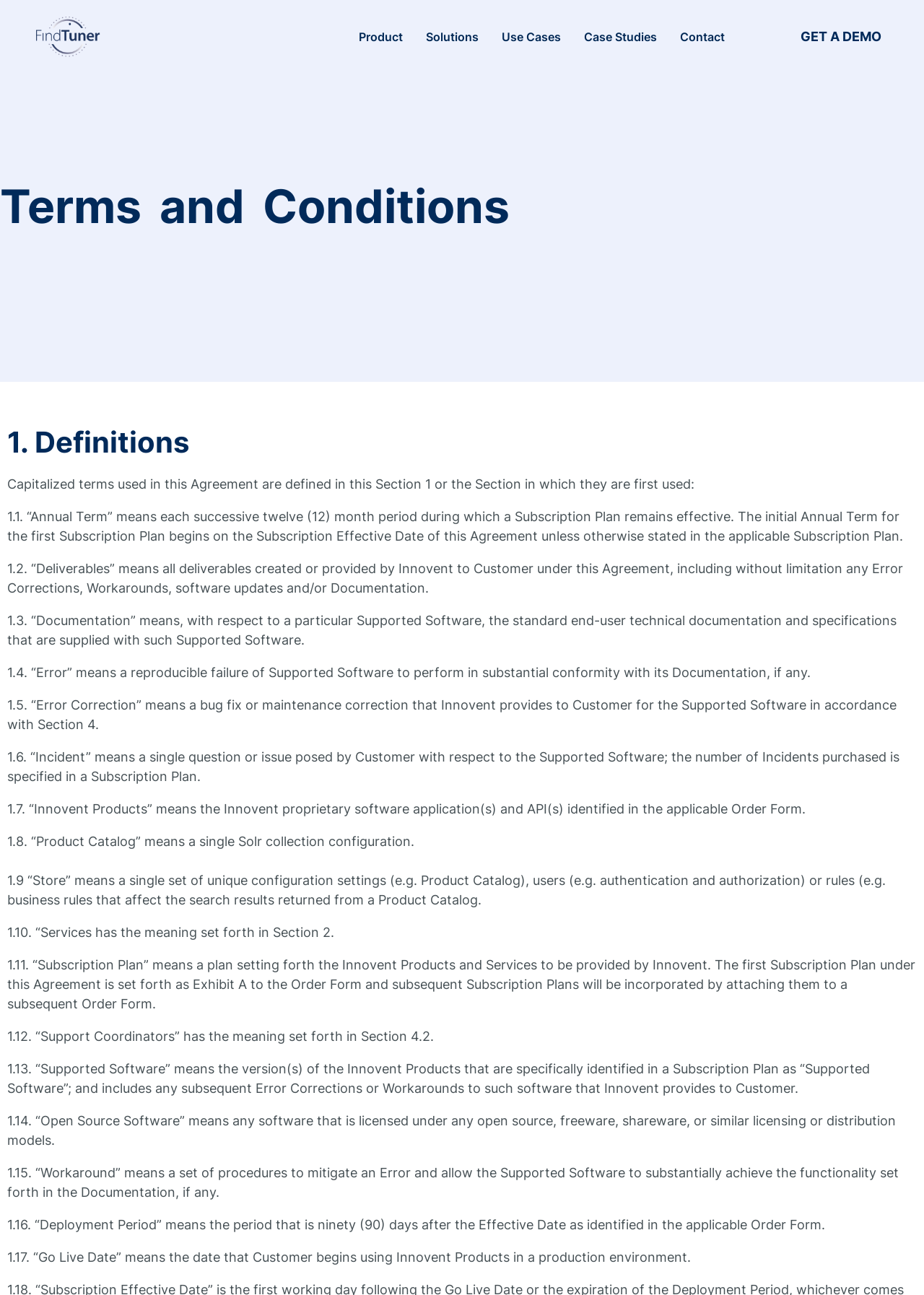Generate the title text from the webpage.

Terms and Conditions